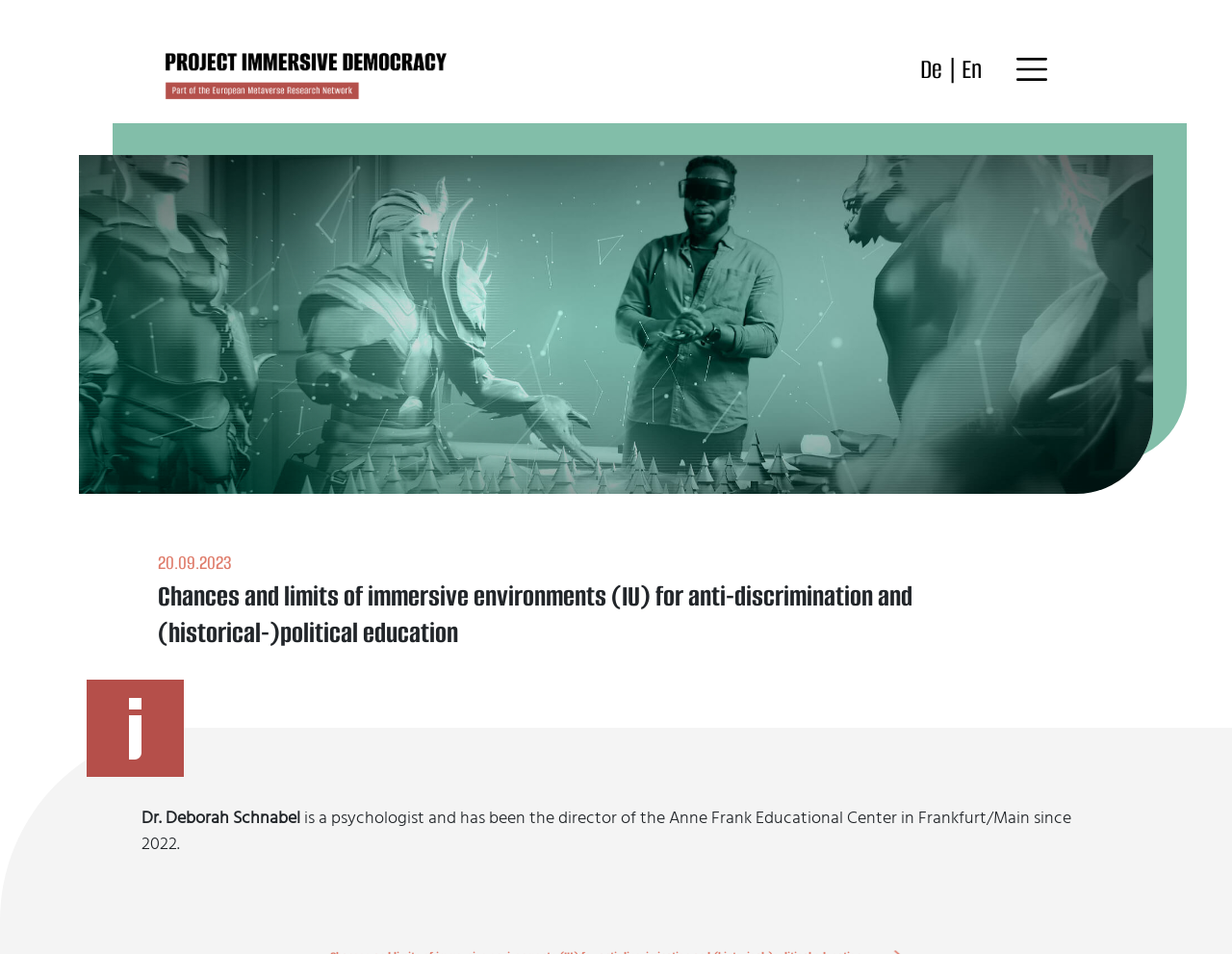Based on the image, please elaborate on the answer to the following question:
What is the purpose of the button with the text 'Toggle navigation'?

I found the purpose of the button by looking at the button element with bounding box coordinates [0.812, 0.048, 0.863, 0.097] which has the text 'Toggle navigation' and the attribute 'controls: main-menu'.